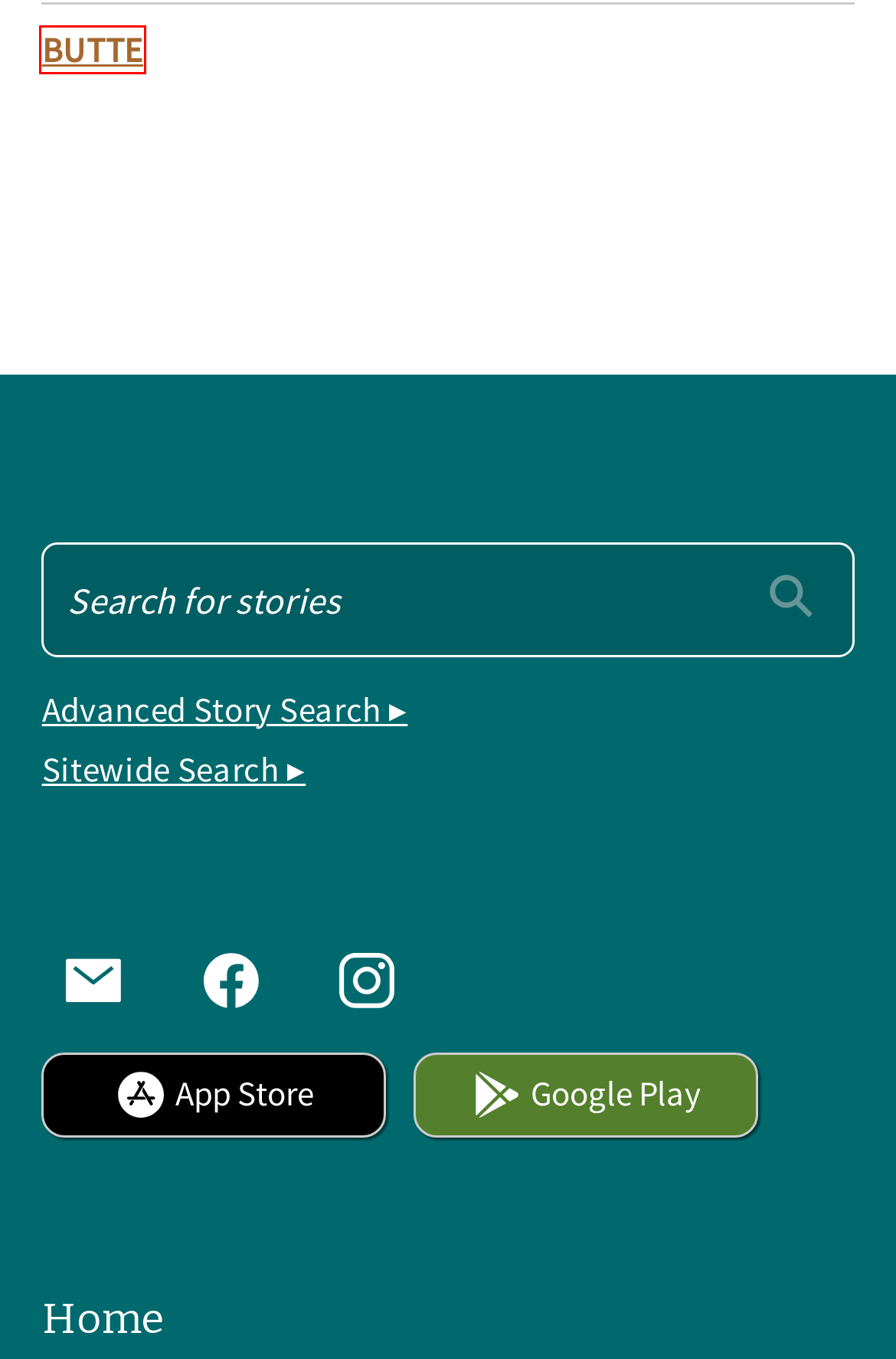Examine the screenshot of a webpage with a red bounding box around a UI element. Select the most accurate webpage description that corresponds to the new page after clicking the highlighted element. Here are the choices:
A. Stories tagged "Butte" | Story of Butte
B. Results for subject term "Butte National Historic Landmark District" | Story of Butte
C. ‎Story of Butte on the App Store
D. Results for subject term "Queen Anne cottages" | Story of Butte
E. Curatescape | A web and mobile app framework for curating the landscape
F. Results for subject term "residential structures" | Story of Butte
G. Story of Butte
H. Results for subject term "Silver Bow county" | Story of Butte

A